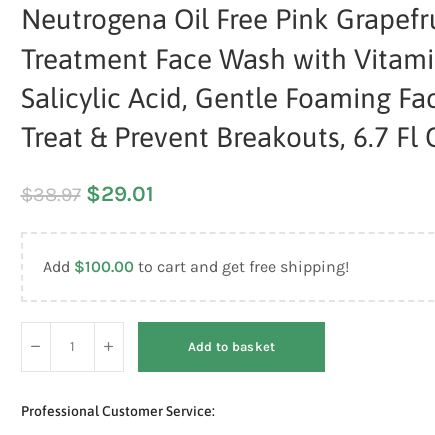How much more do customers need to add to their cart for free shipping?
Please provide a comprehensive answer based on the contents of the image.

The image includes a prompt encouraging customers to add $100.00 more to their cart to qualify for free shipping, which is a notable incentive for buyers.